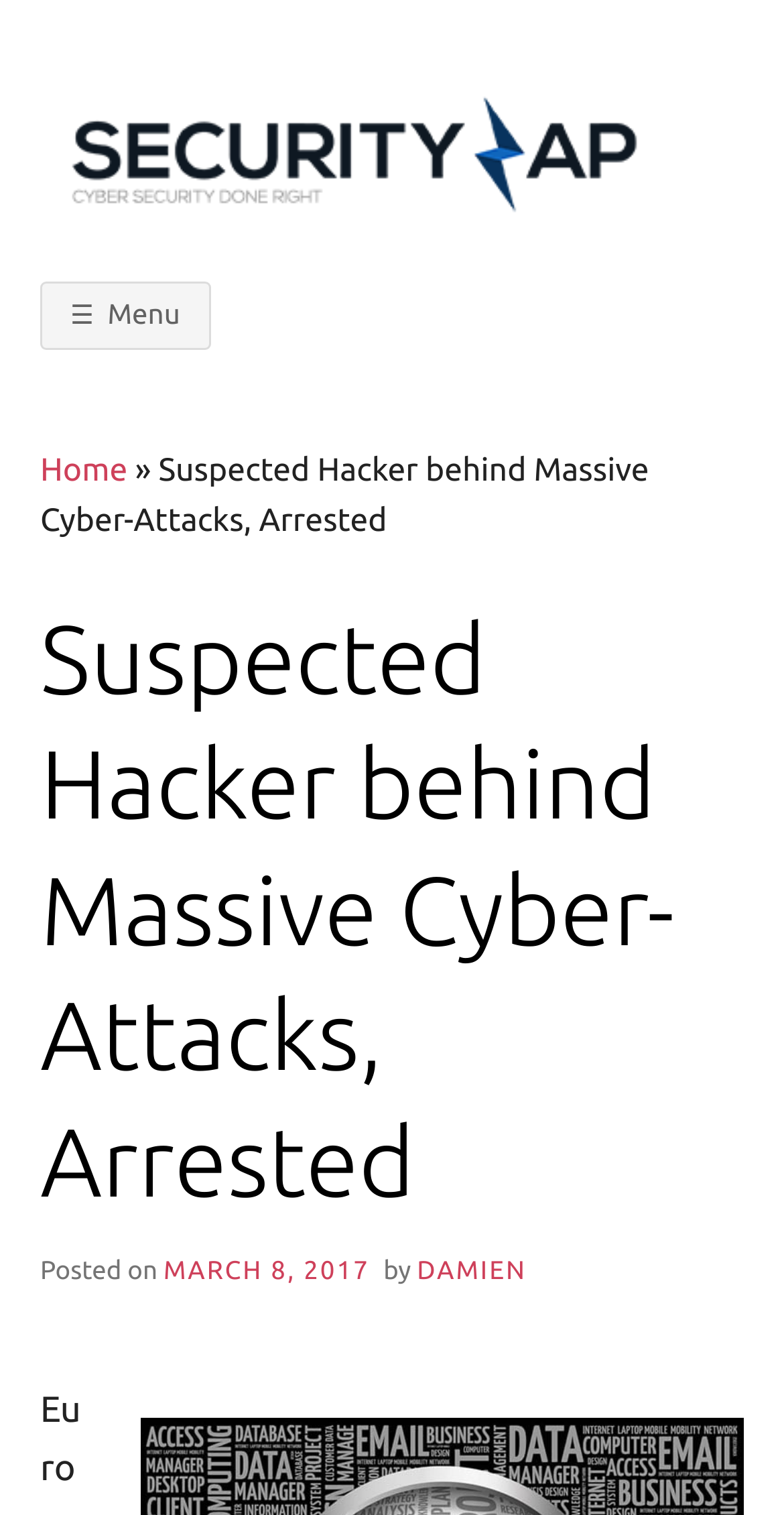Give a concise answer using one word or a phrase to the following question:
What is the name of the website?

Security Zap